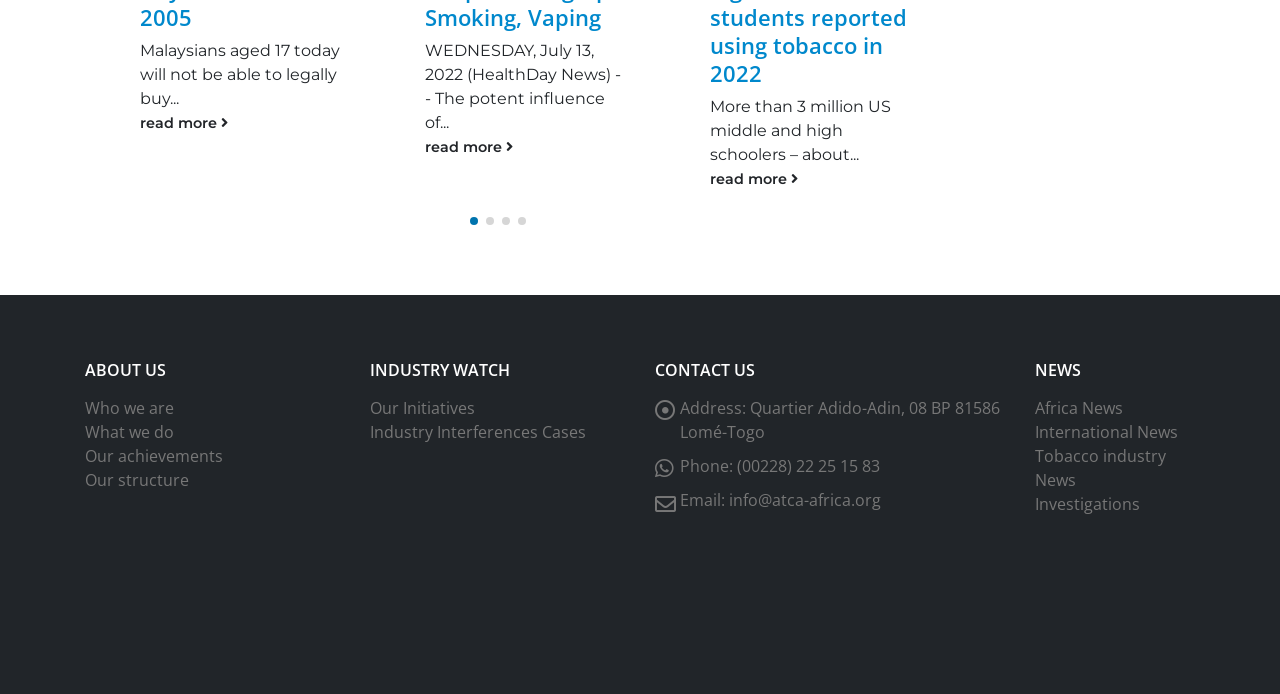Locate the bounding box coordinates of the element you need to click to accomplish the task described by this instruction: "learn about Who we are".

[0.066, 0.573, 0.136, 0.604]